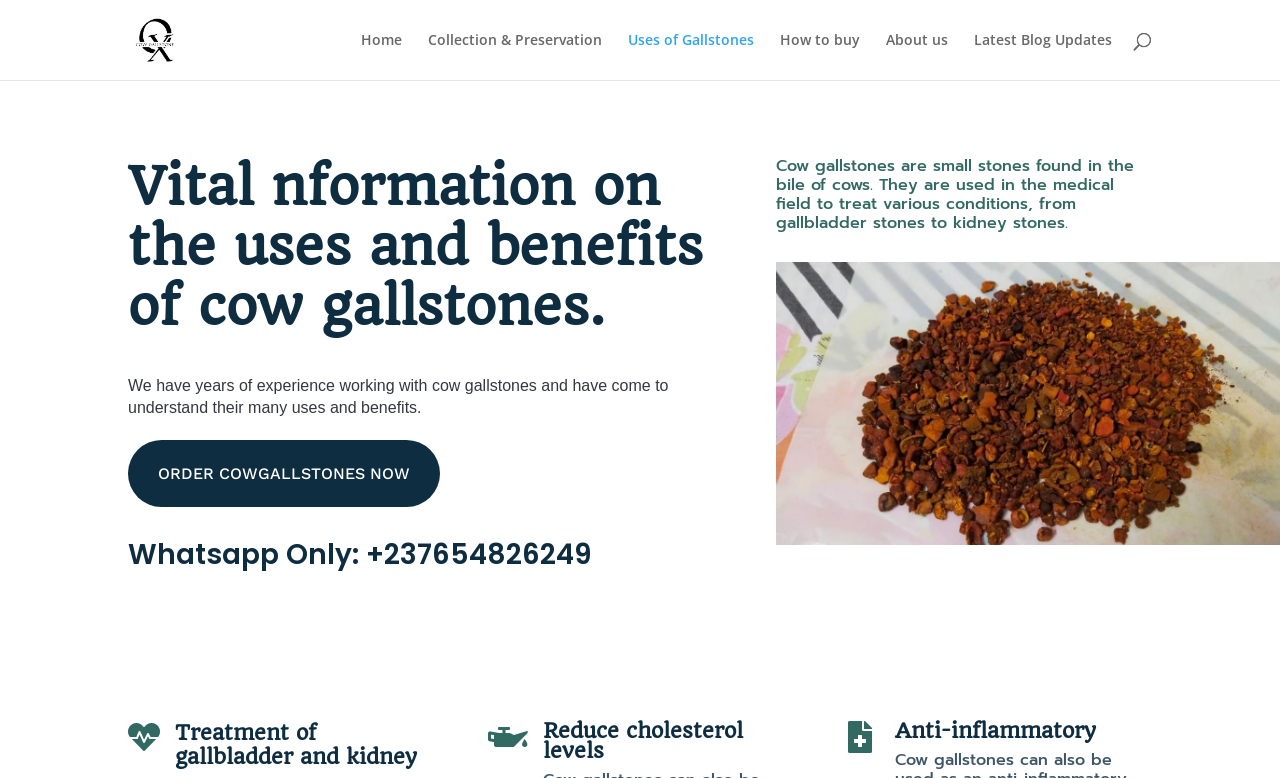Analyze the image and give a detailed response to the question:
What is the purpose of the image on the webpage?

The image on the webpage is likely used to illustrate the concept of cow gallstones, providing a visual representation to users.